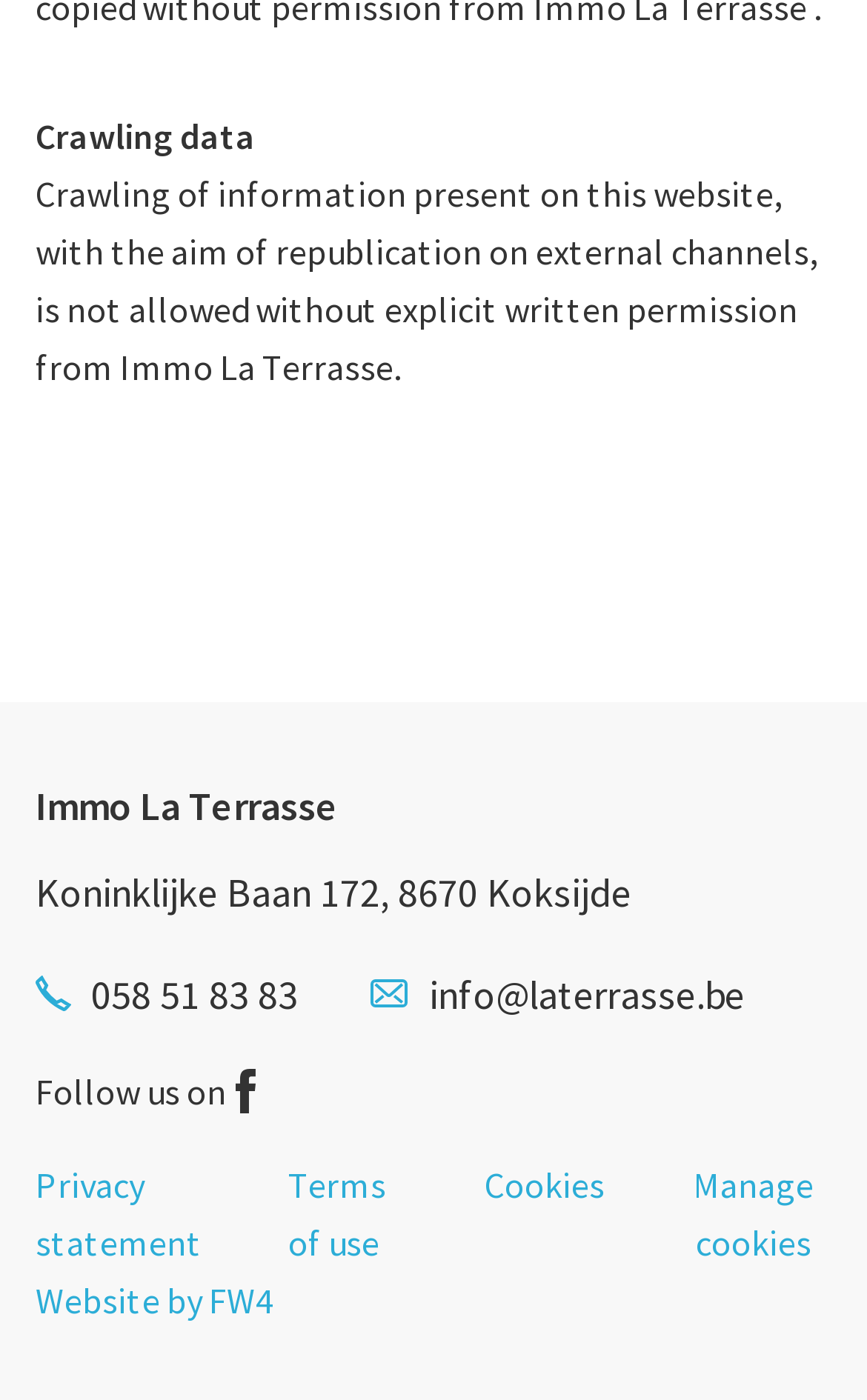Please provide a comprehensive answer to the question below using the information from the image: Who designed the website?

The website designer can be found at the bottom of the webpage, where it is written as a link 'Website by FW4'.